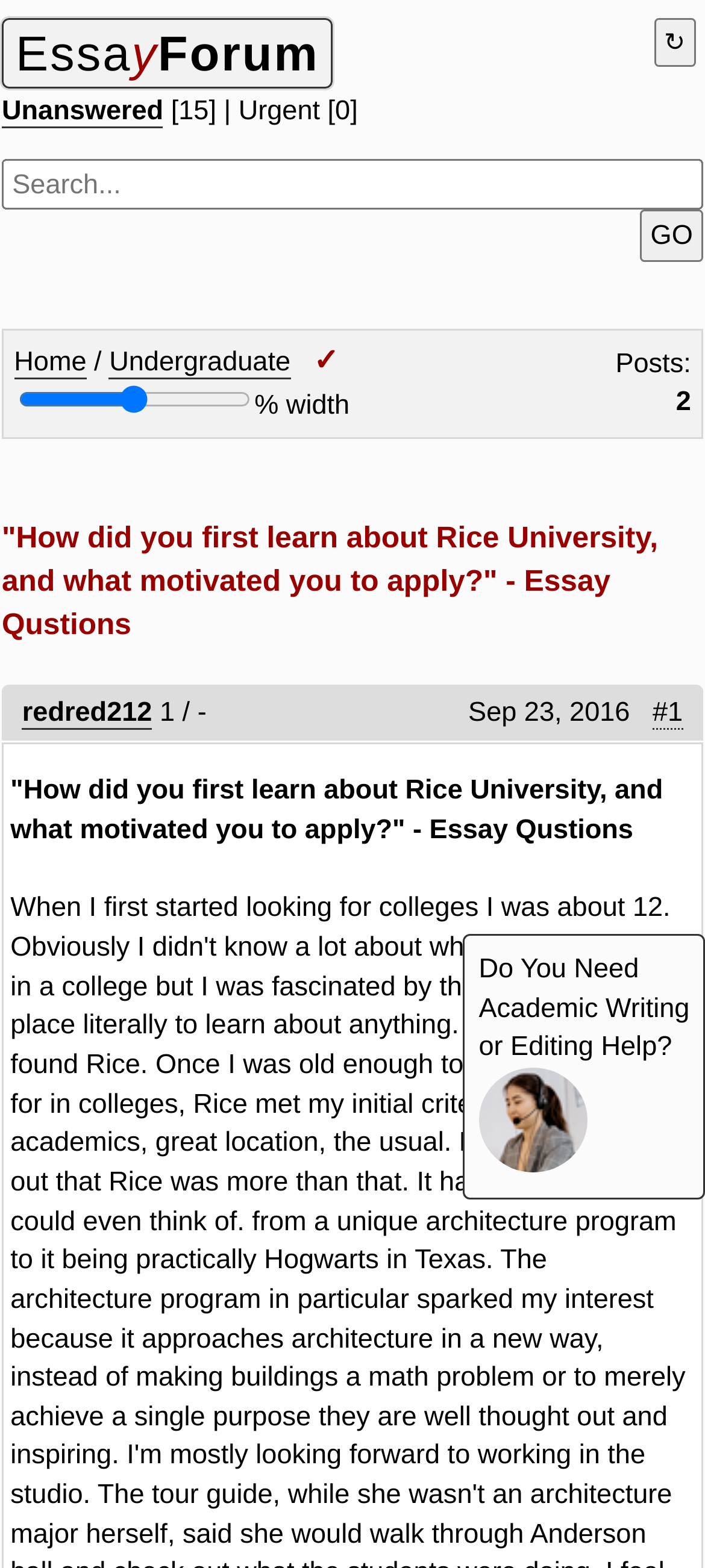Determine the coordinates of the bounding box for the clickable area needed to execute this instruction: "Check the 'Need help?' section".

[0.657, 0.596, 1.0, 0.765]